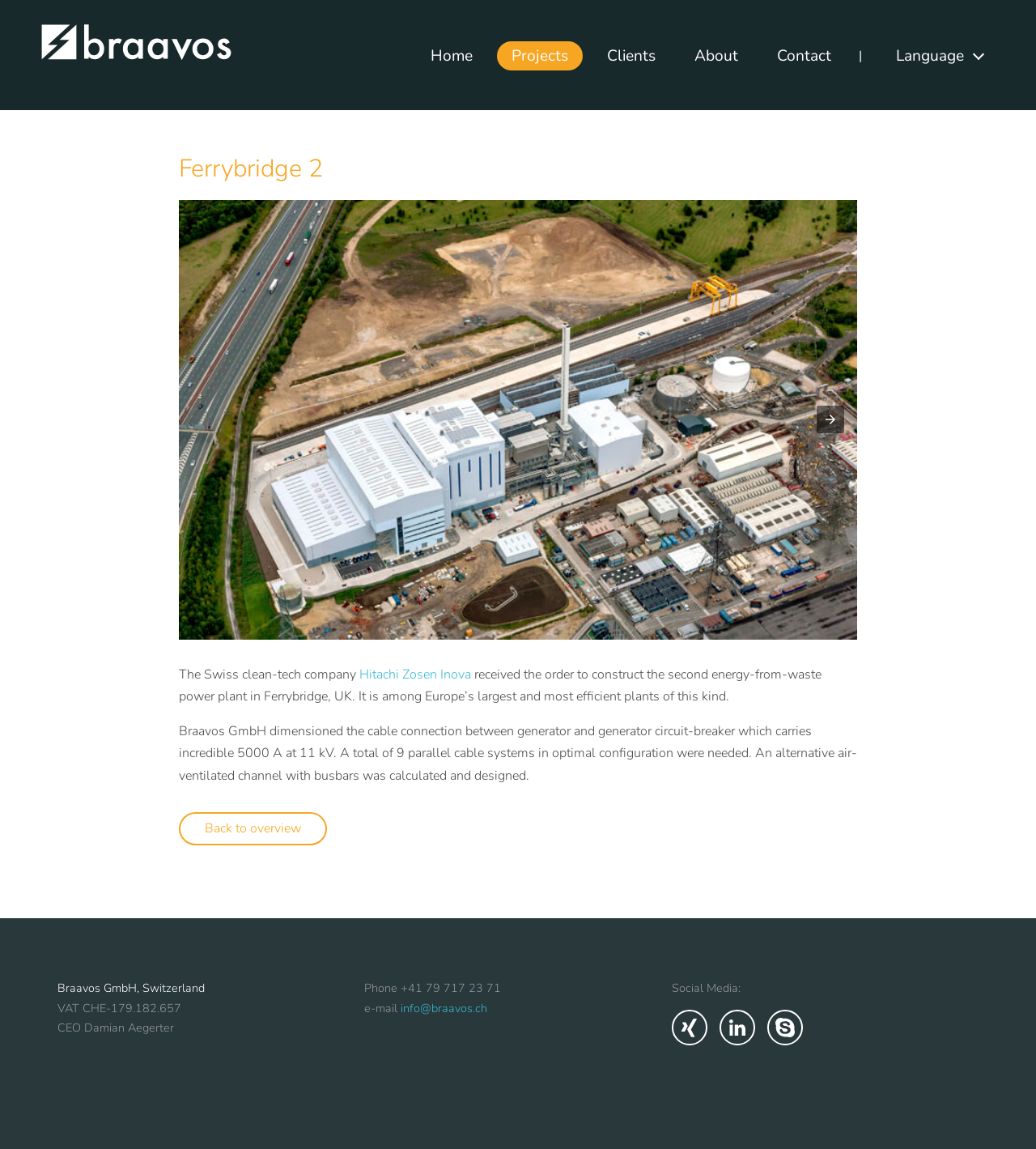Use one word or a short phrase to answer the question provided: 
What is the voltage of the cable connection?

11 kV